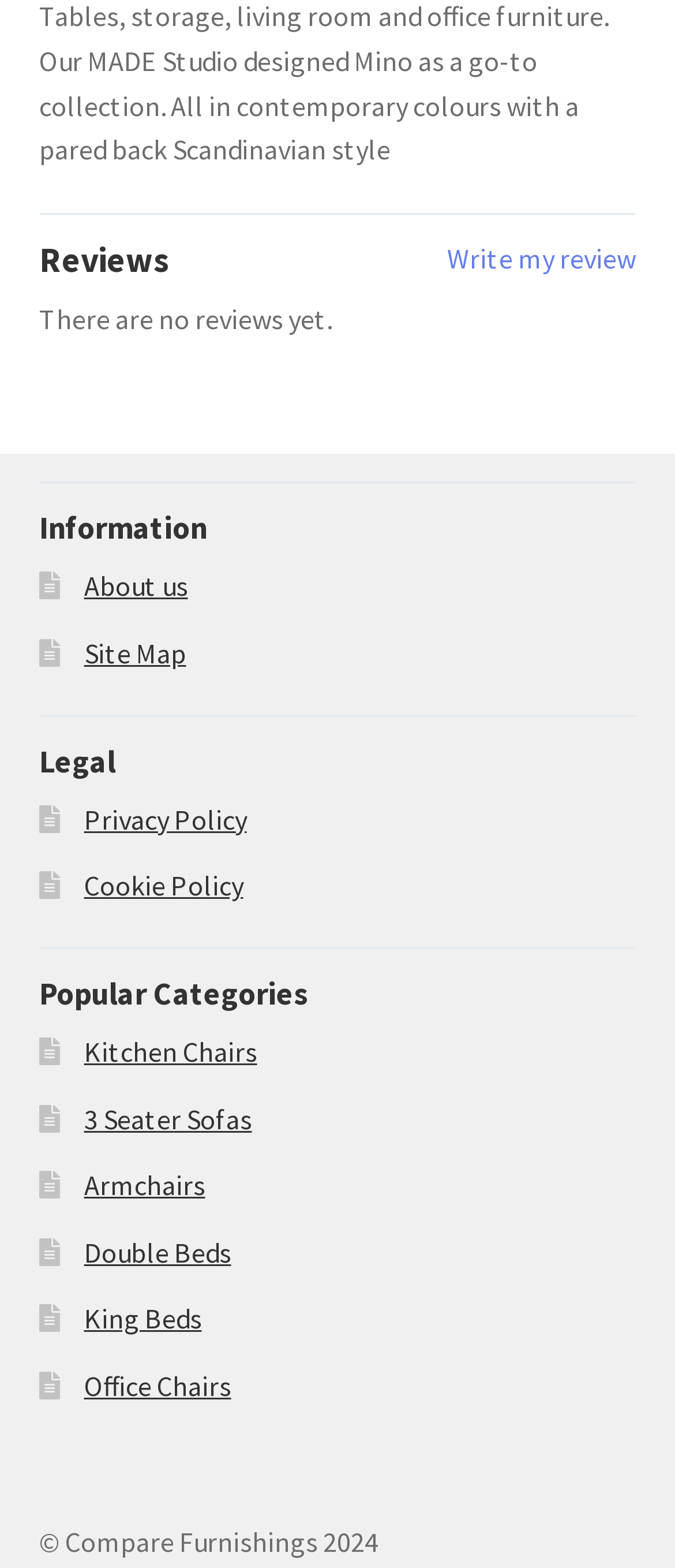Provide the bounding box coordinates for the UI element that is described as: "Write my review".

[0.662, 0.151, 0.942, 0.18]